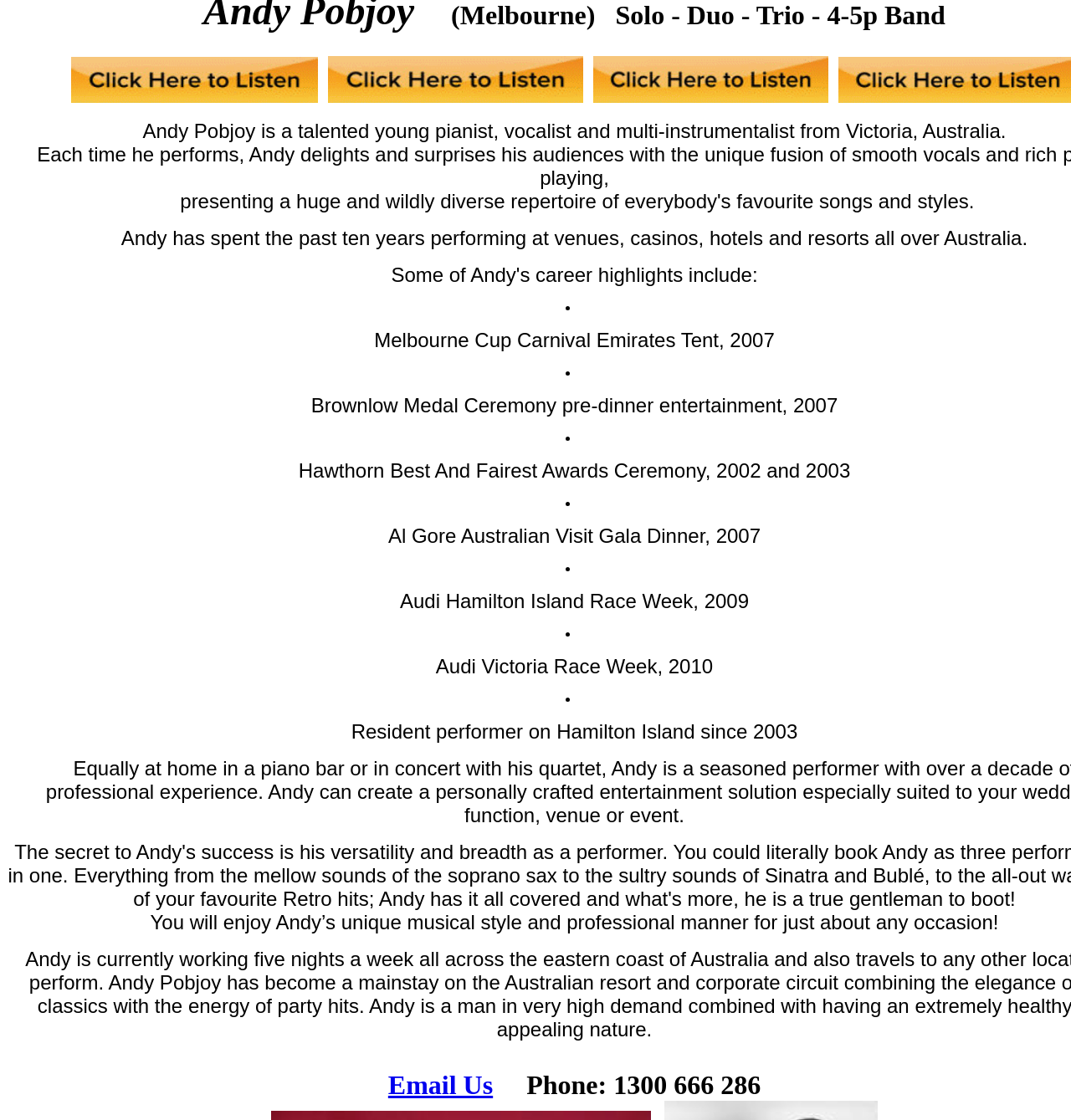Identify the bounding box of the UI element described as follows: "Email Us". Provide the coordinates as four float numbers in the range of 0 to 1 [left, top, right, bottom].

[0.362, 0.955, 0.46, 0.982]